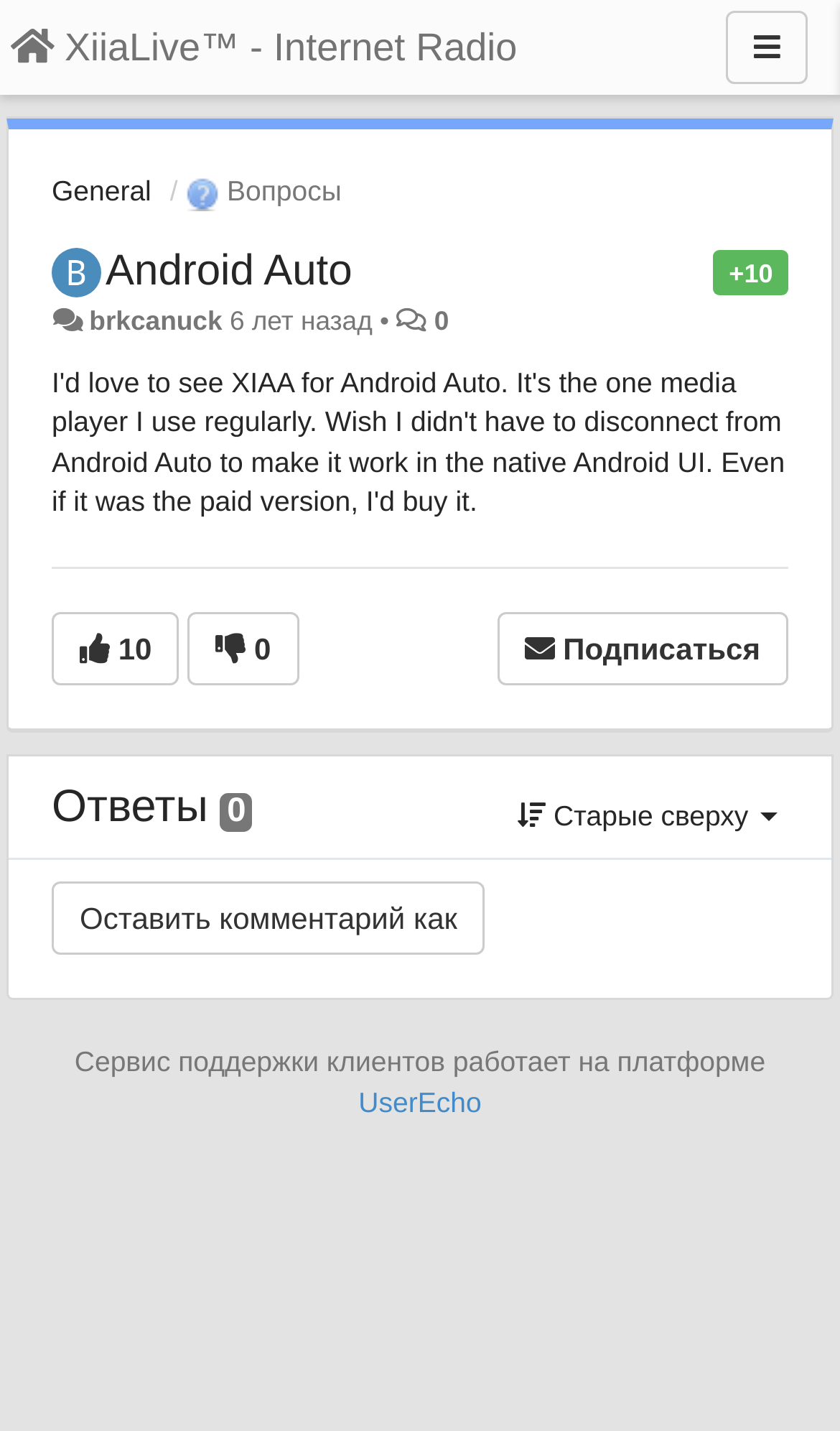What is the name of the media player?
Based on the image, give a one-word or short phrase answer.

XiiaLive